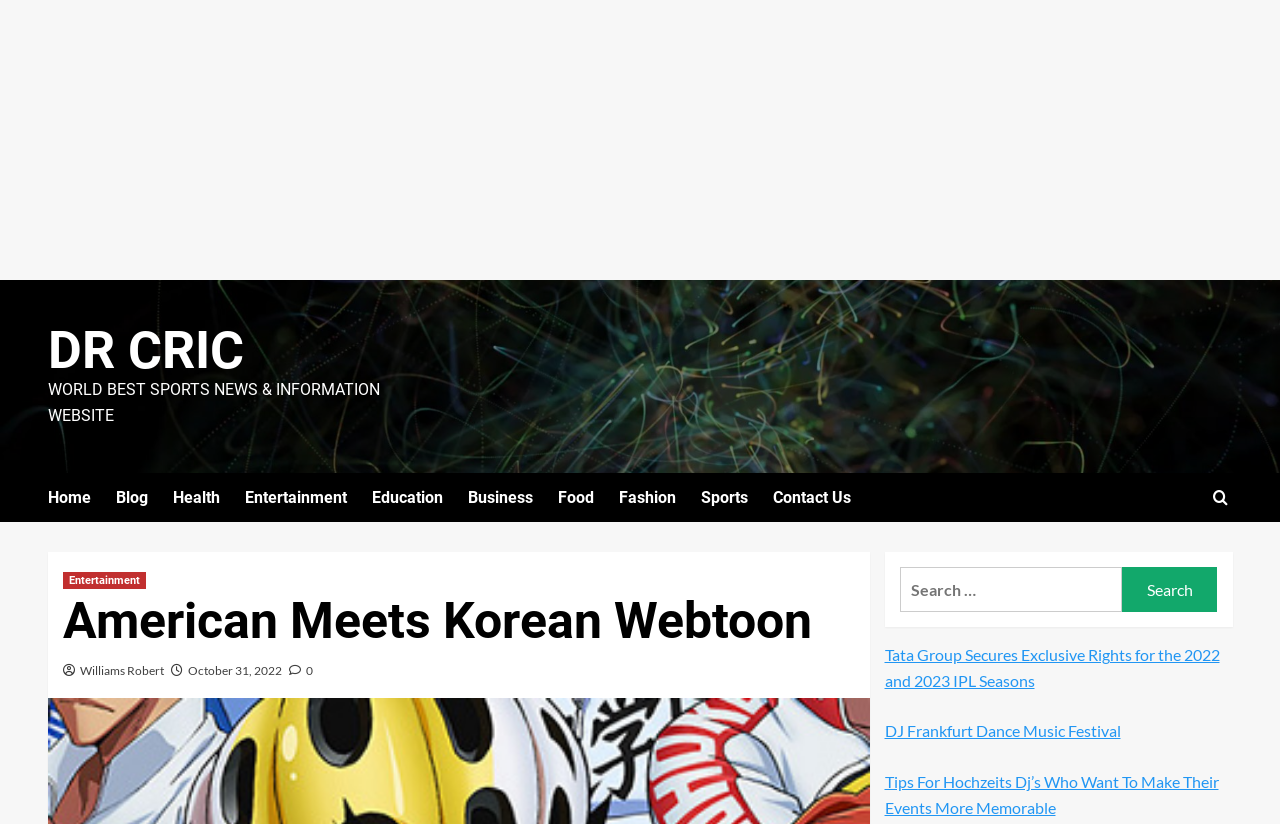Could you indicate the bounding box coordinates of the region to click in order to complete this instruction: "Contact Us".

[0.604, 0.574, 0.684, 0.634]